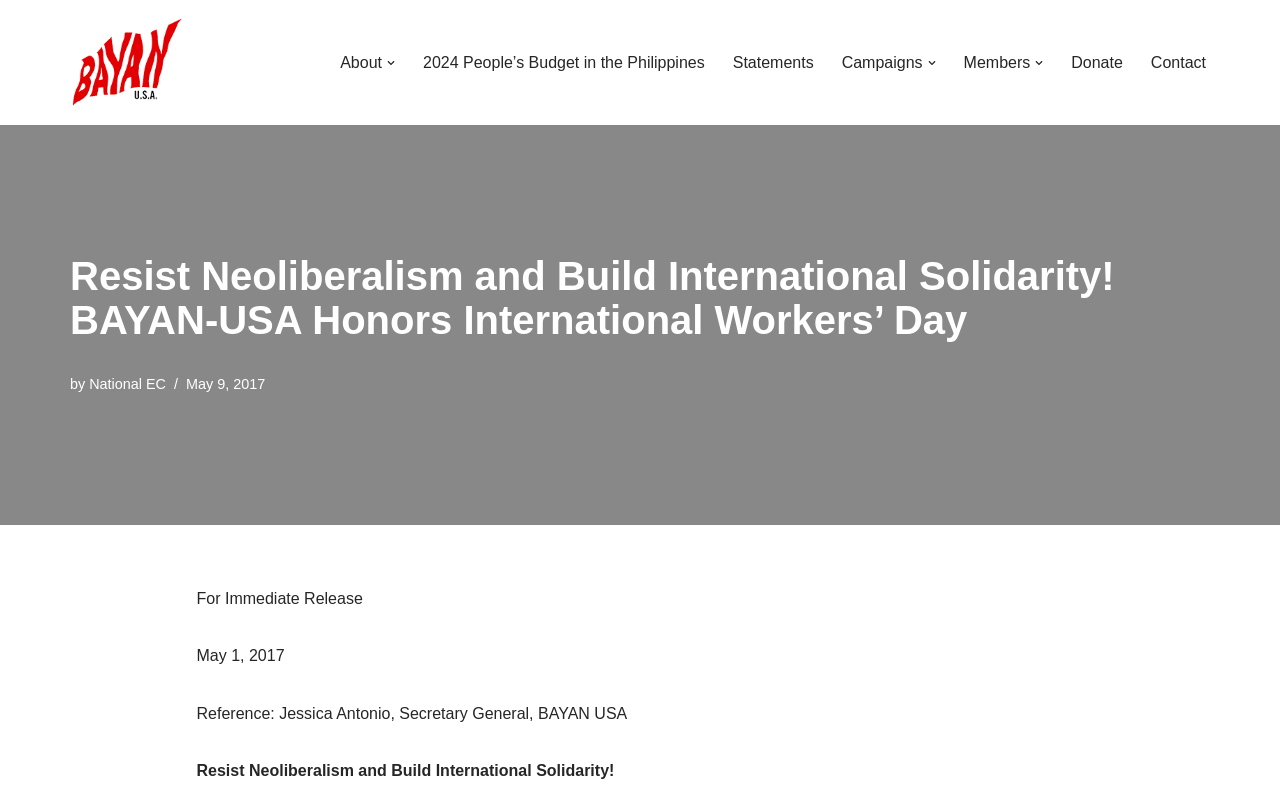How many links are in the top section of the webpage?
Please provide a single word or phrase in response based on the screenshot.

3